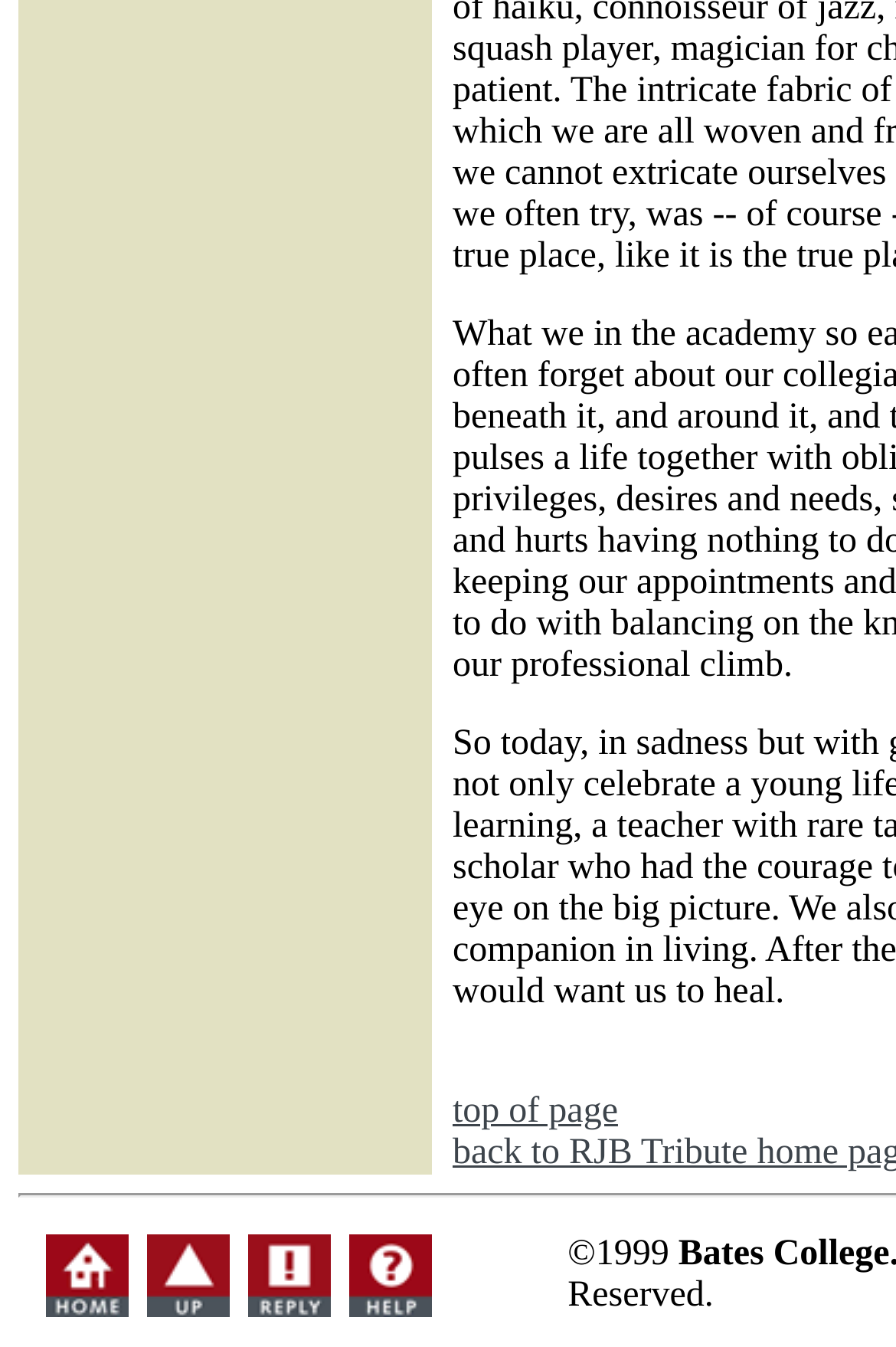Using the format (top-left x, top-left y, bottom-right x, bottom-right y), and given the element description, identify the bounding box coordinates within the screenshot: alt="[reply]"

[0.278, 0.956, 0.37, 0.985]